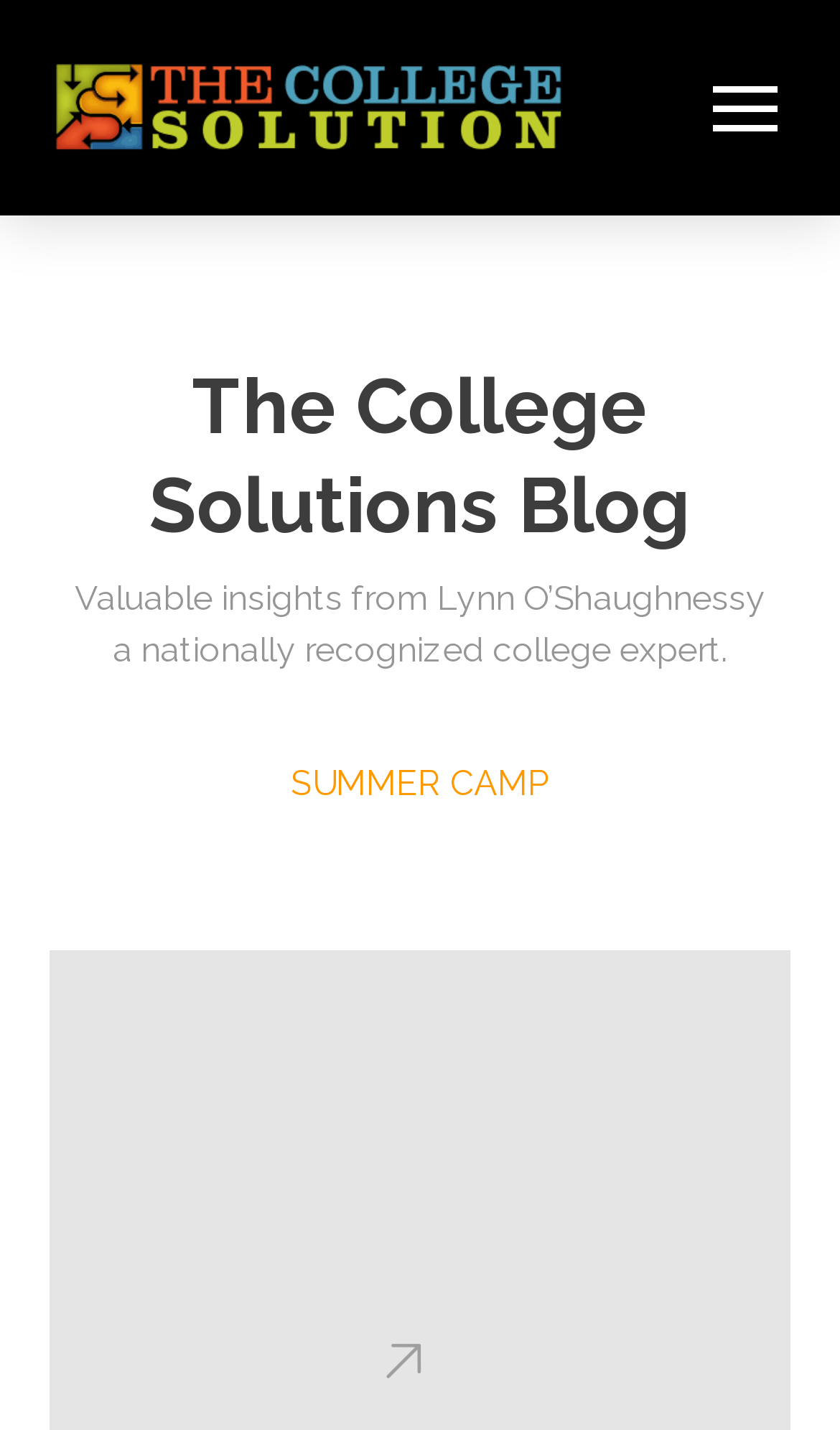What is the purpose of the button on the top-right corner?
Give a single word or phrase answer based on the content of the image.

Toggle Off Canvas Content